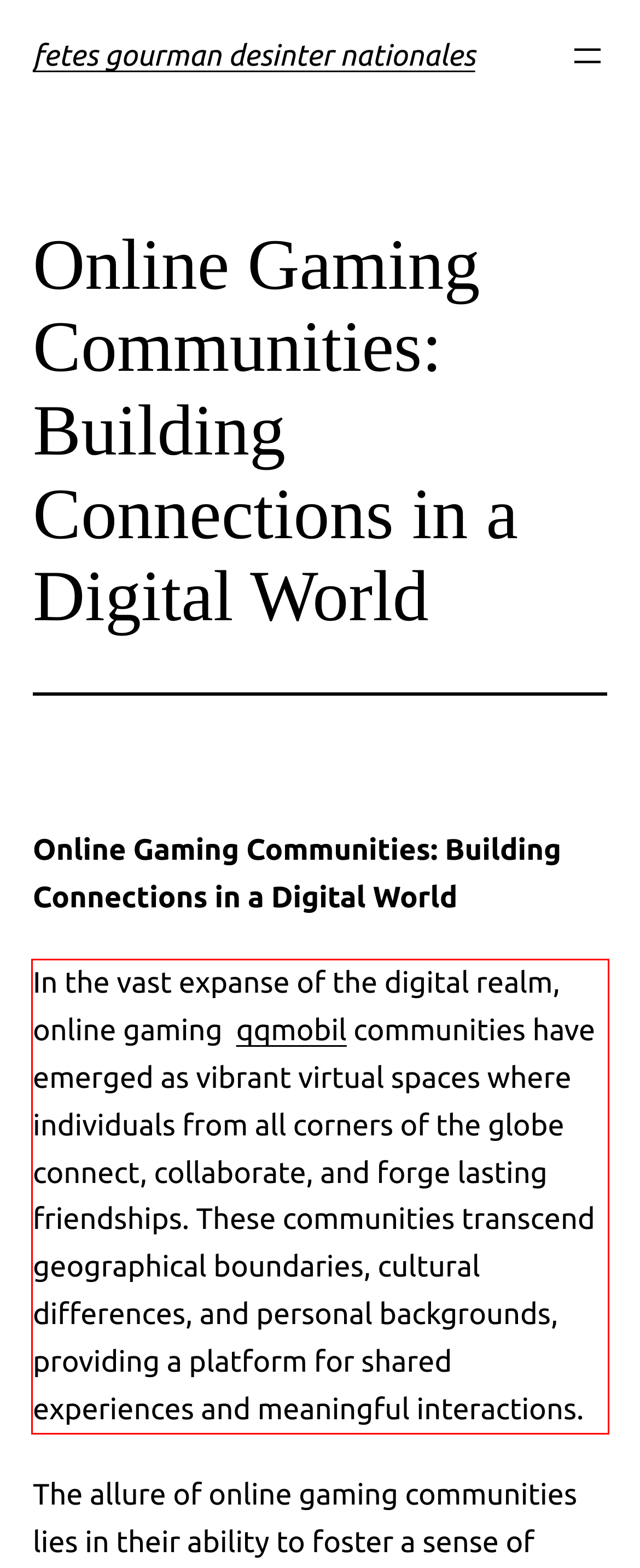Please use OCR to extract the text content from the red bounding box in the provided webpage screenshot.

In the vast expanse of the digital realm, online gaming qqmobil communities have emerged as vibrant virtual spaces where individuals from all corners of the globe connect, collaborate, and forge lasting friendships. These communities transcend geographical boundaries, cultural differences, and personal backgrounds, providing a platform for shared experiences and meaningful interactions.